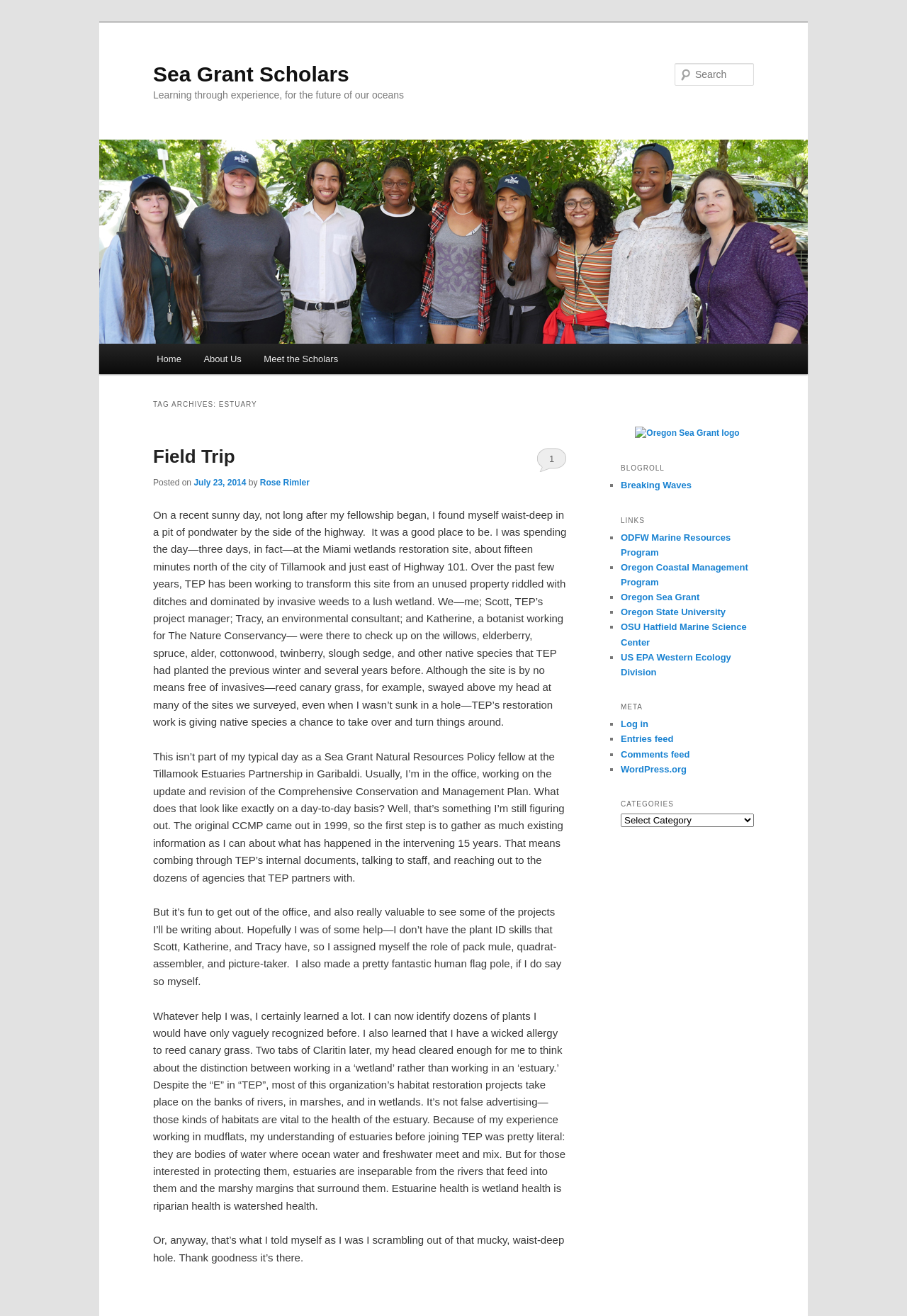Please identify the bounding box coordinates of the element I should click to complete this instruction: 'Log in to the website'. The coordinates should be given as four float numbers between 0 and 1, like this: [left, top, right, bottom].

[0.684, 0.546, 0.715, 0.554]